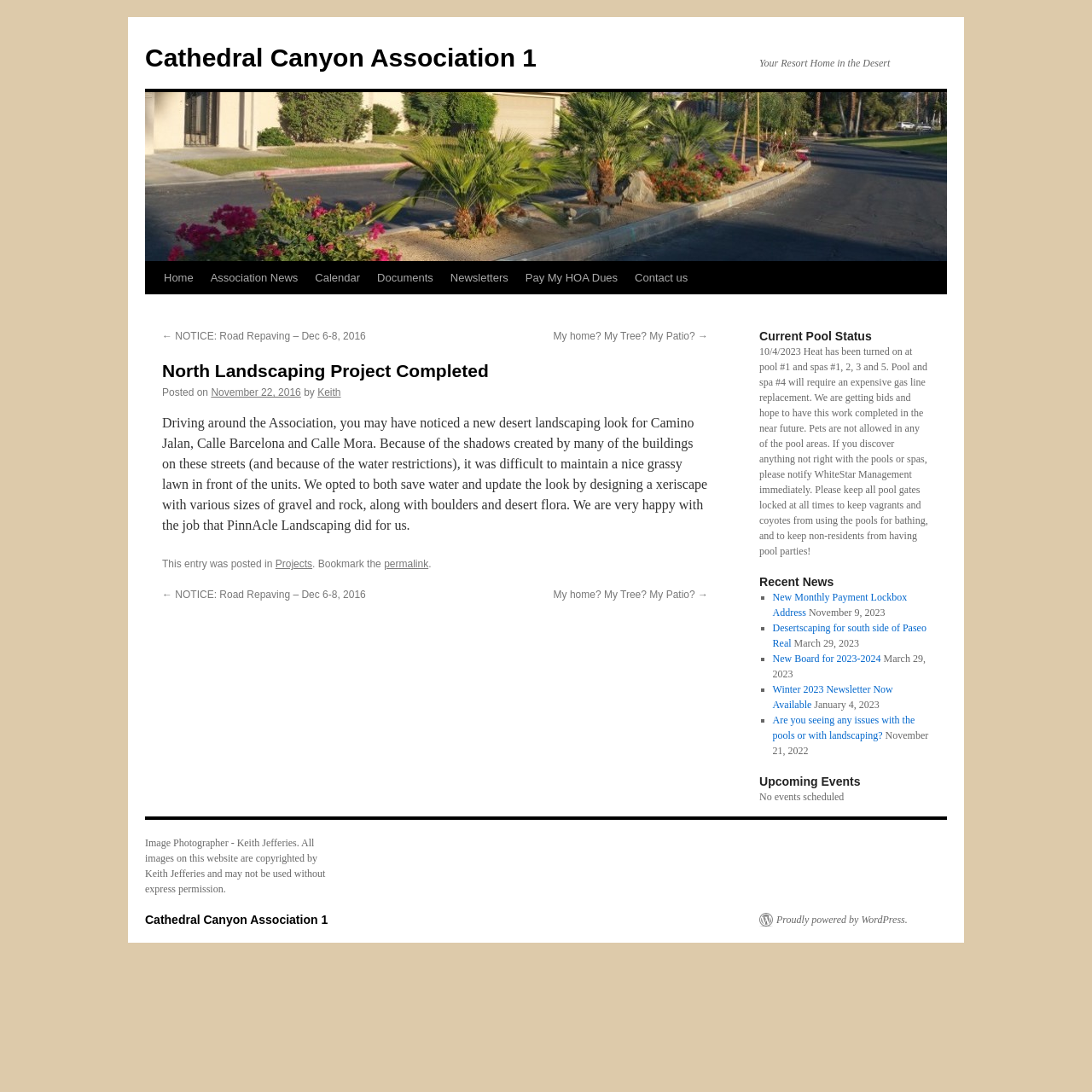Pinpoint the bounding box coordinates of the clickable area needed to execute the instruction: "Visit the 'Projects' page". The coordinates should be specified as four float numbers between 0 and 1, i.e., [left, top, right, bottom].

[0.252, 0.511, 0.286, 0.522]